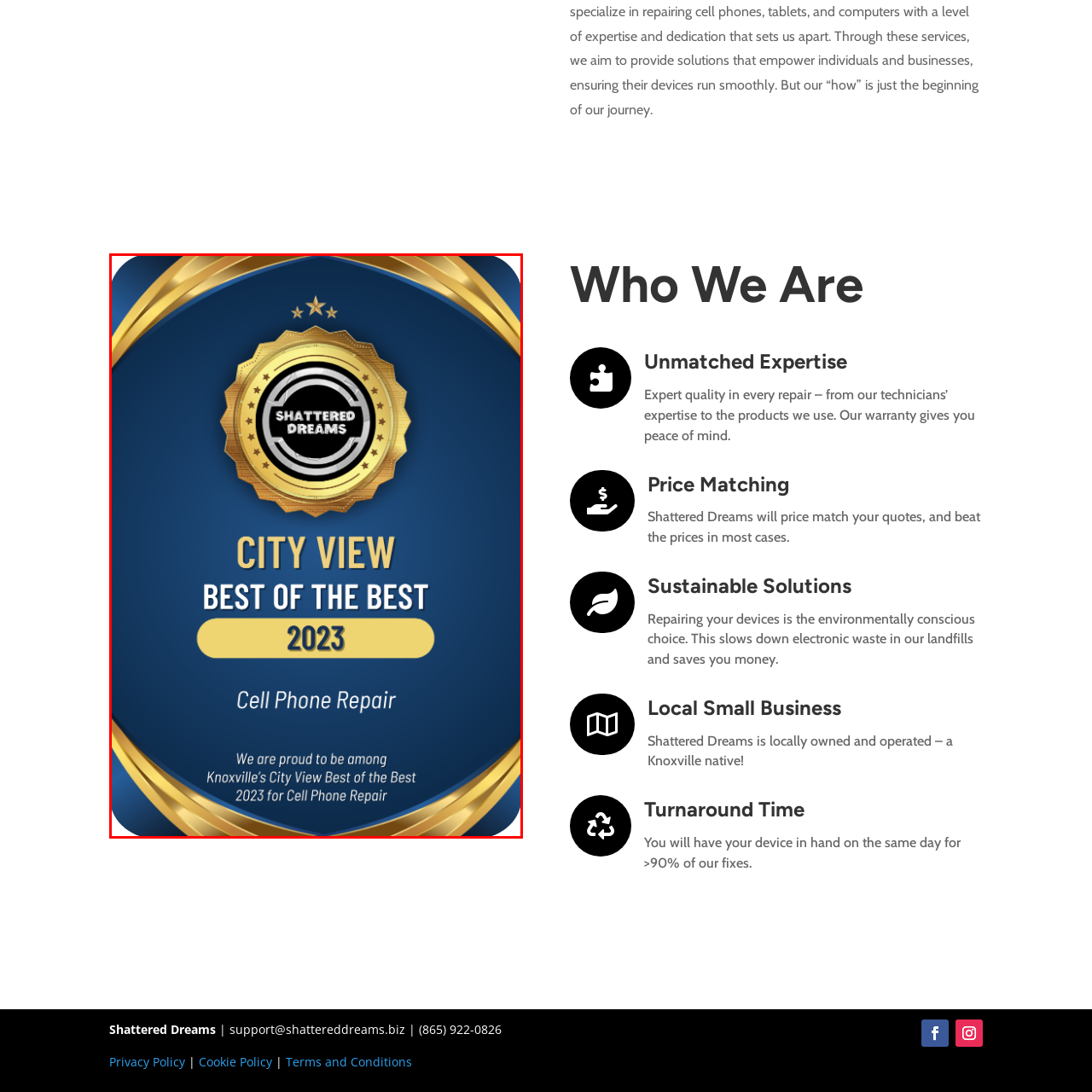How many stars symbolize excellence? Please look at the image within the red bounding box and provide a one-word or short-phrase answer based on what you see.

Three